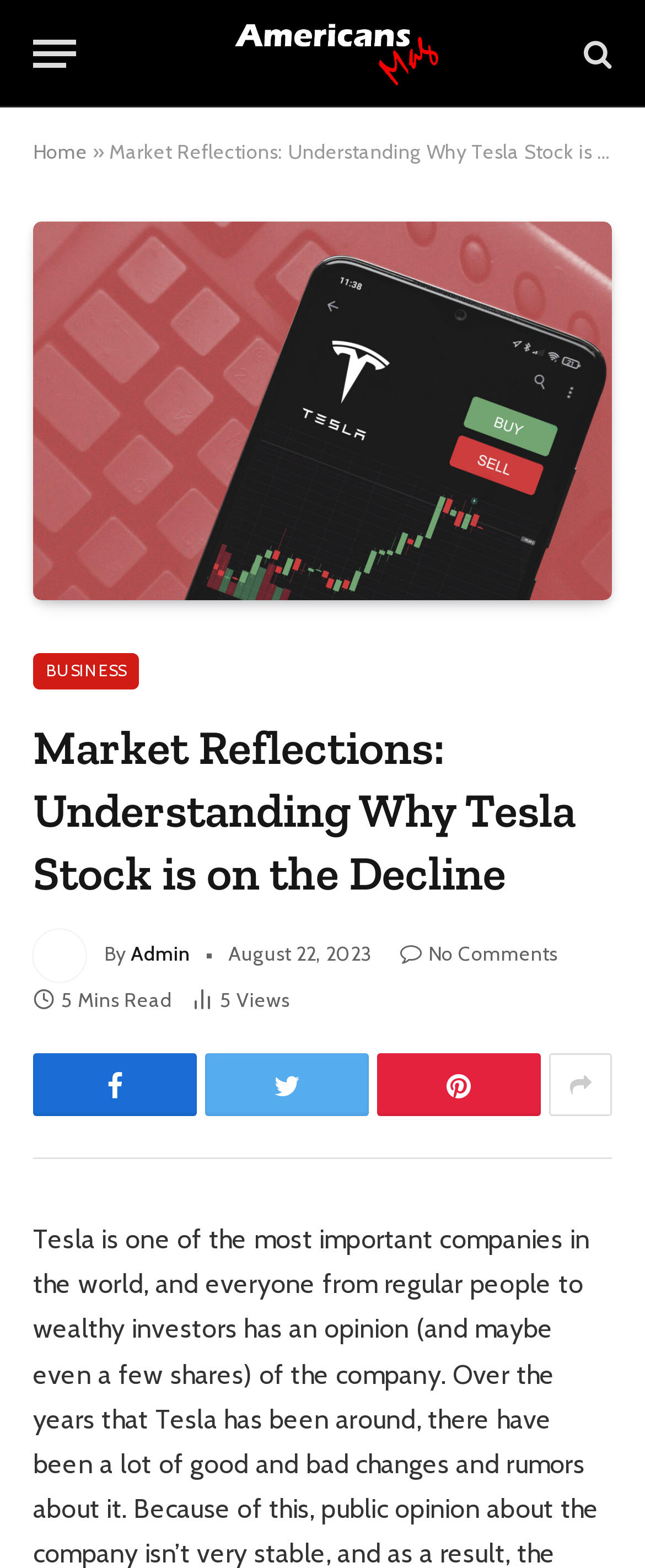Please identify the bounding box coordinates of the area I need to click to accomplish the following instruction: "Click the menu button".

[0.051, 0.011, 0.118, 0.058]